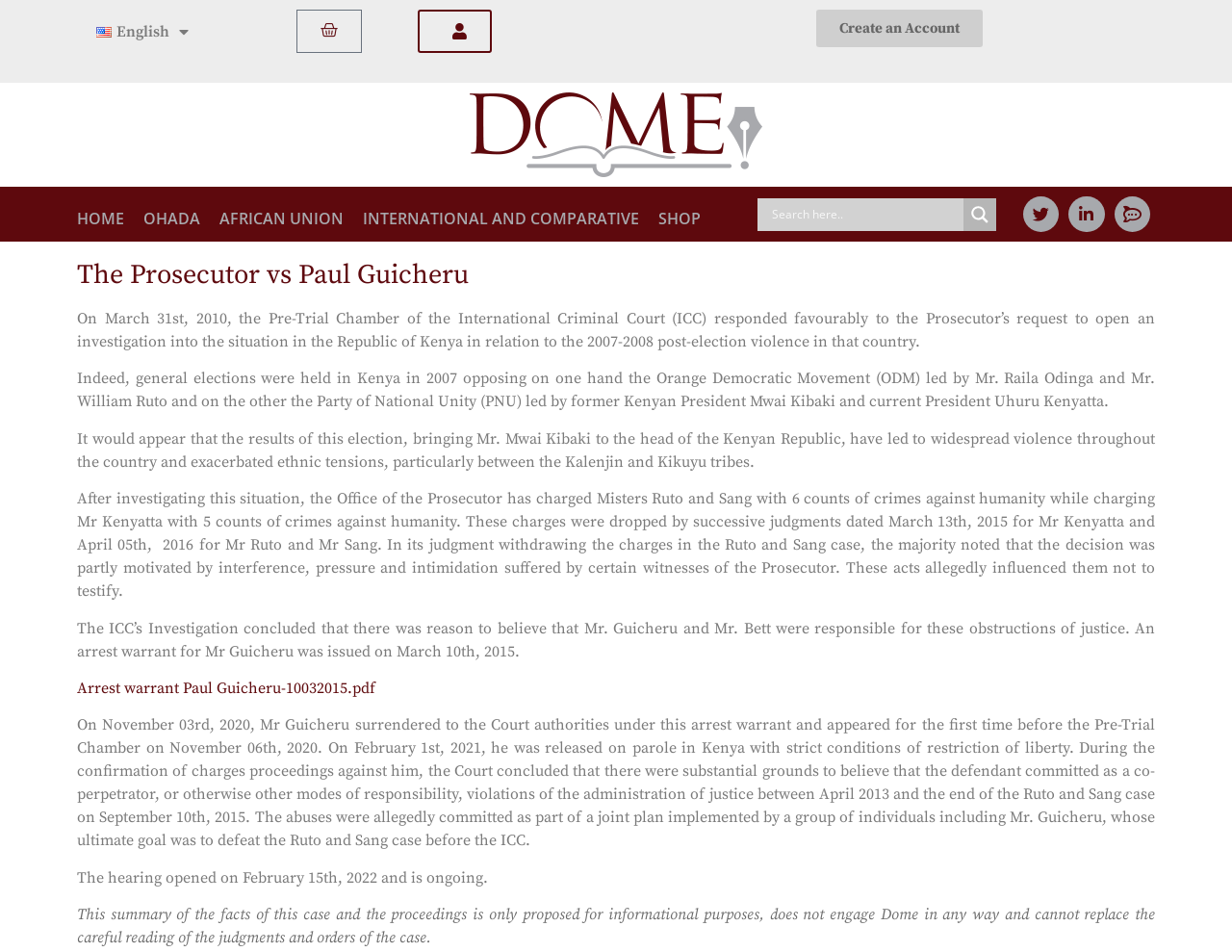Respond with a single word or phrase to the following question: What is the current status of Mr. Guicheru's case?

The hearing is ongoing